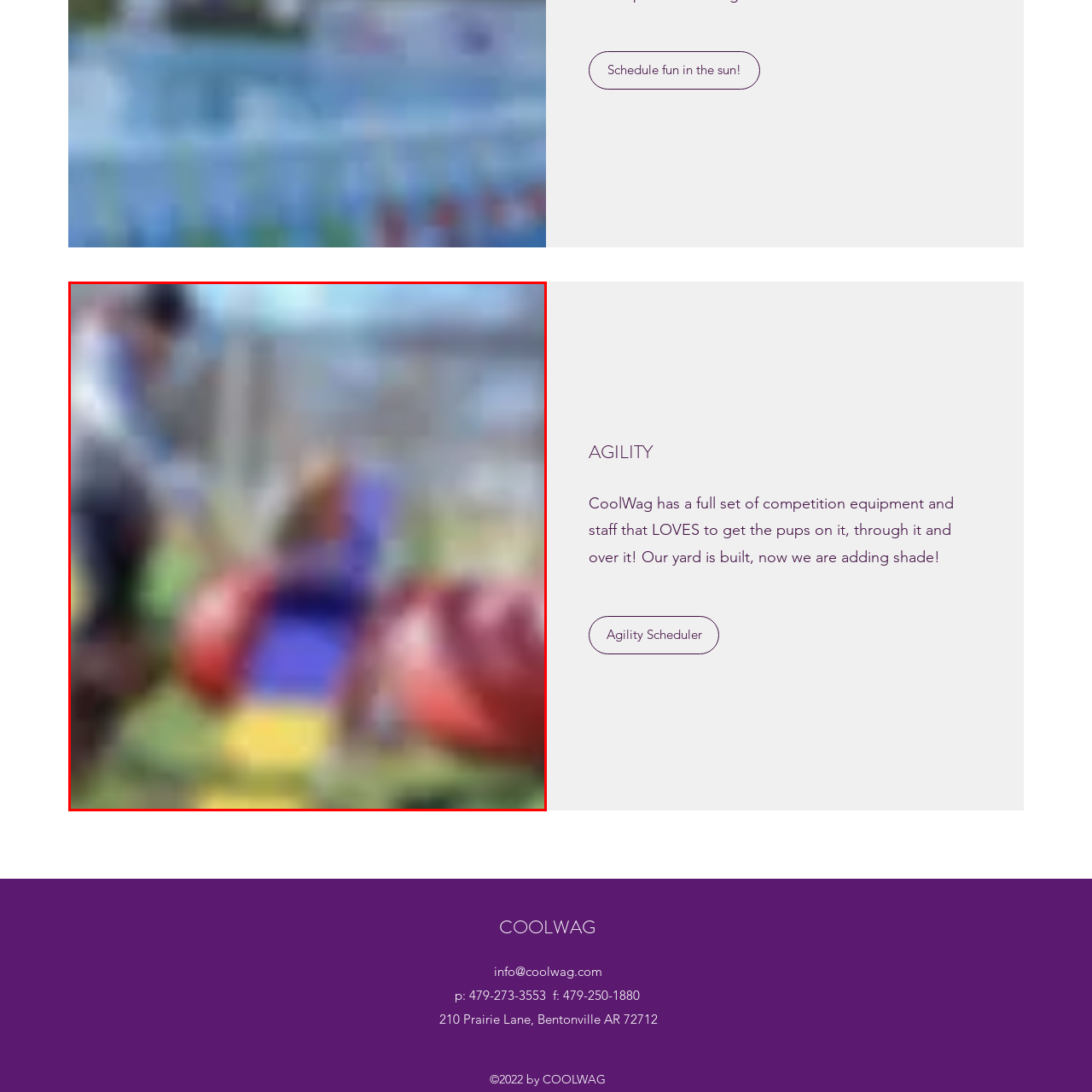Inspect the image surrounded by the red outline and respond to the question with a brief word or phrase:
What is the trainer wearing?

Casual attire